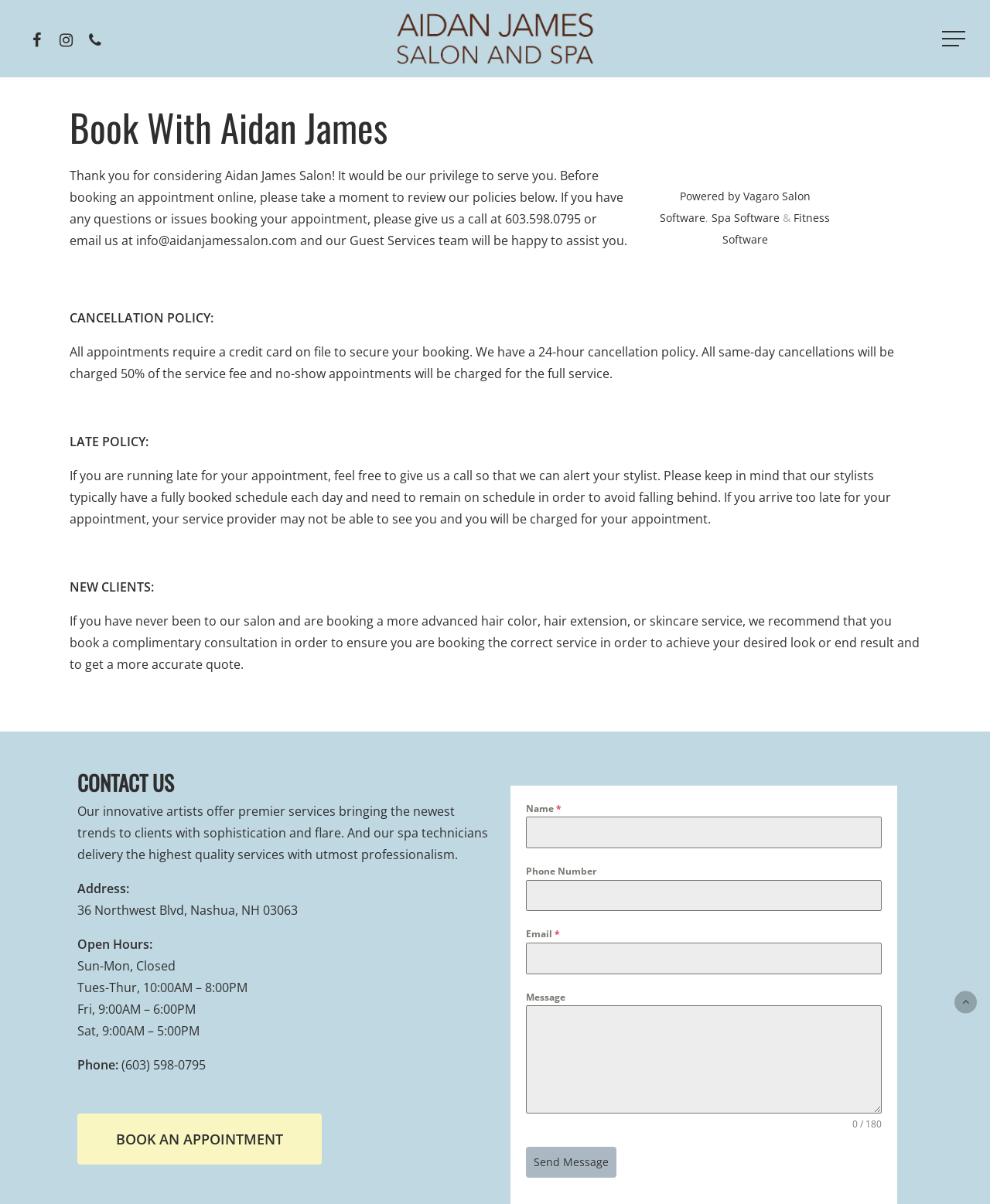Please answer the following question using a single word or phrase: 
What is the name of the salon?

Aidan James Salon